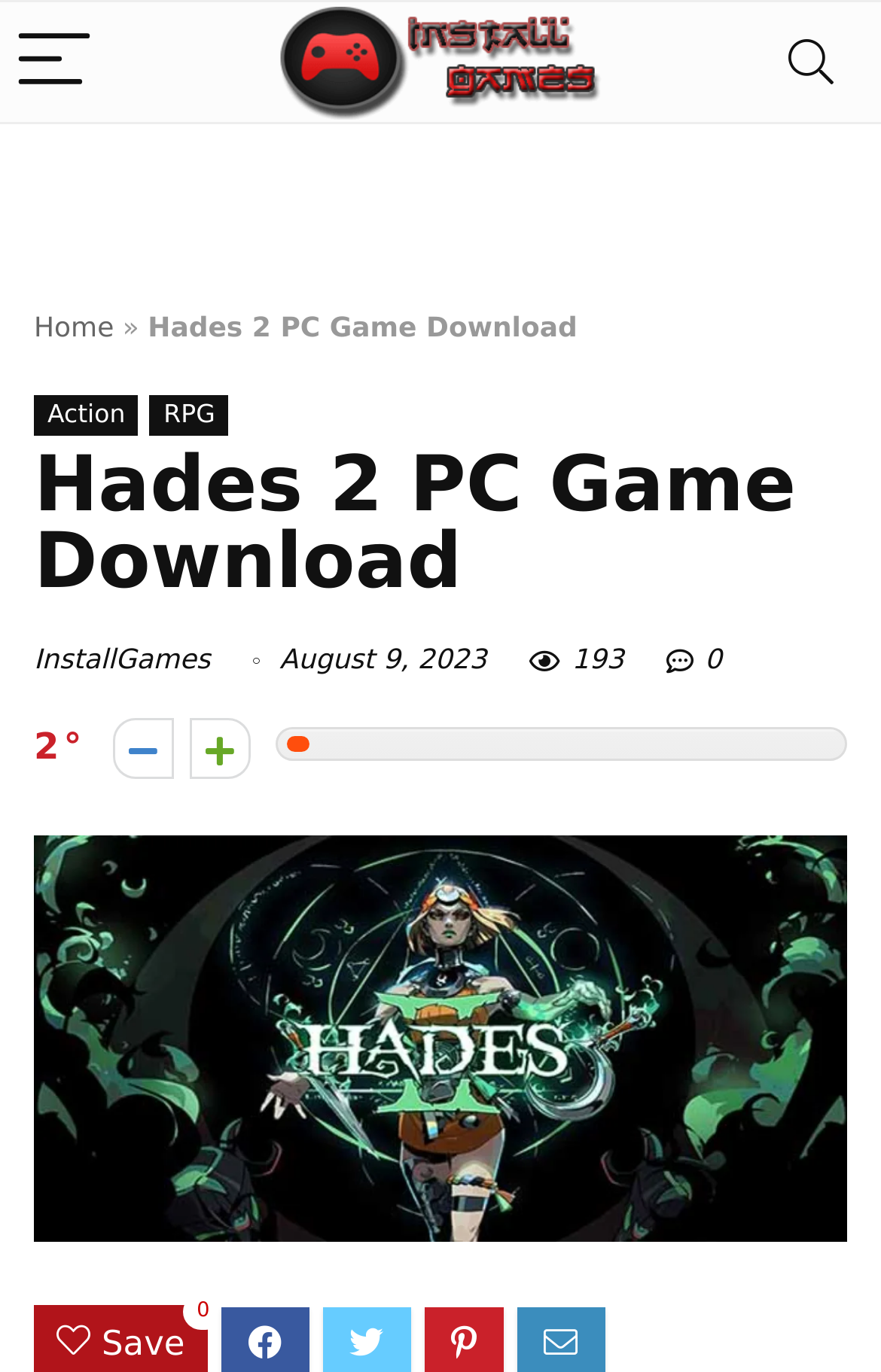What is the date mentioned?
Answer the question with a thorough and detailed explanation.

The date is mentioned in the StaticText element 'August 9, 2023' with bounding box coordinates [0.308, 0.469, 0.552, 0.492].